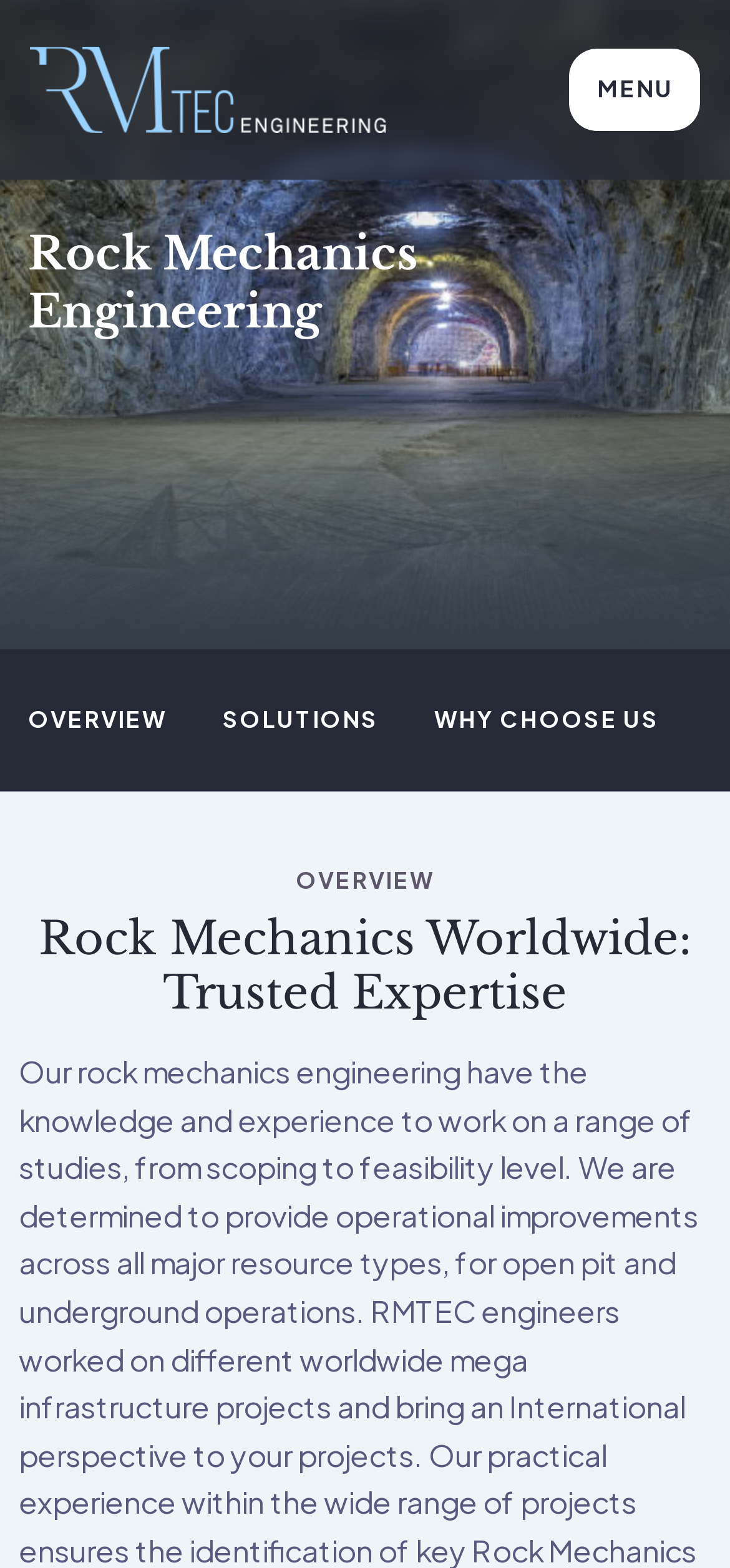Summarize the contents and layout of the webpage in detail.

The webpage is about Rock Mechanics Engineering, specifically RMTEC Engineering. At the top left, there is a logo image with the text "RMTEC Engineering" next to it, which is also a clickable link. 

On the top right, there is a "MENU" link. When expanded, it reveals a dropdown menu with several options, including "OVERVIEW", "SOLUTIONS", and "WHY CHOOSE US". 

Below the menu, there are two headings. The first one is "Rock Mechanics Engineering", and the second one is "Rock Mechanics Worldwide: Trusted Expertise".